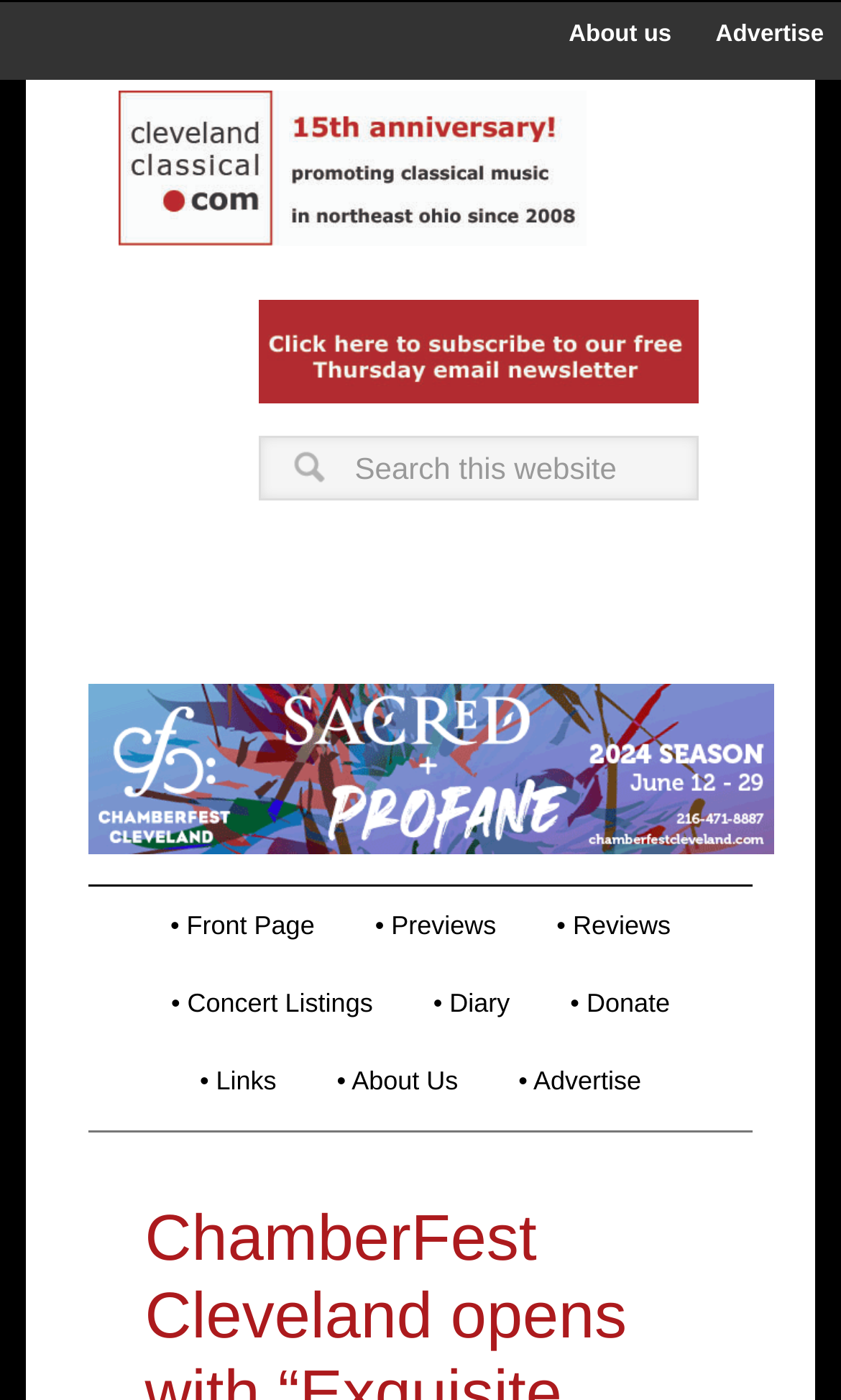Please find the main title text of this webpage.

ChamberFest Cleveland opens with “Exquisite Beginnings” at CIM (June 16)